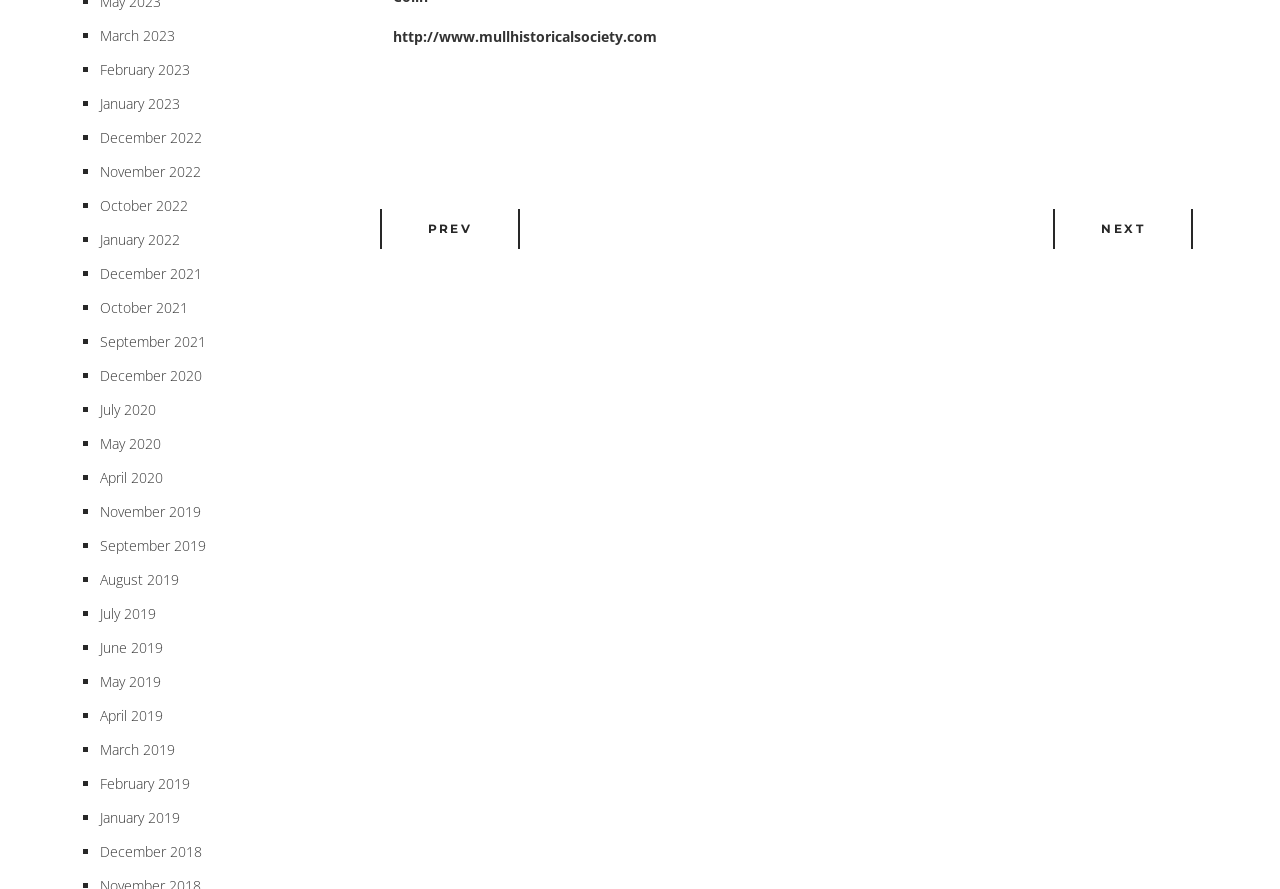Provide a brief response to the question using a single word or phrase: 
What is the function of the 'PREV' and 'NEXT' links?

Navigation